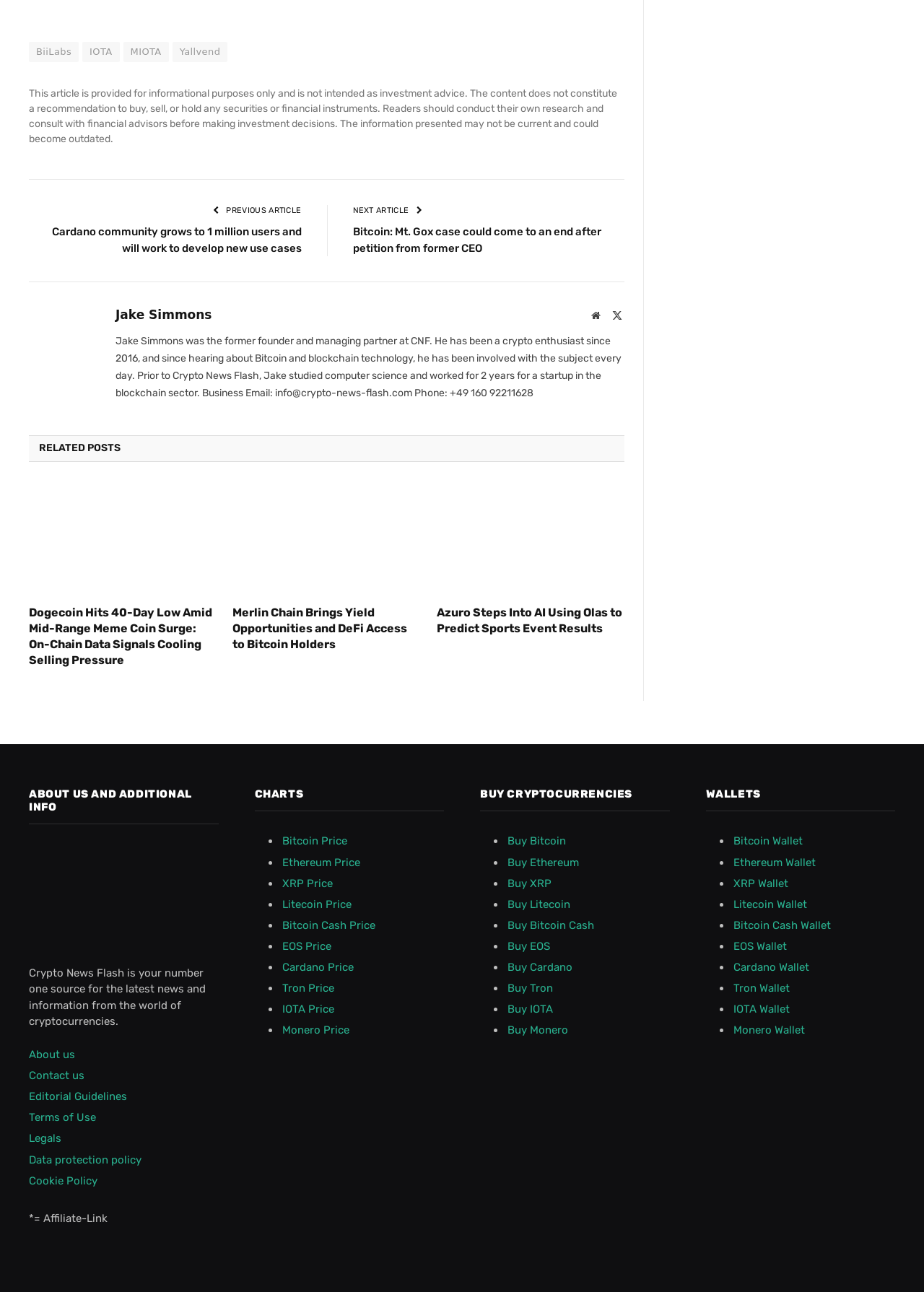Using the information in the image, could you please answer the following question in detail:
Who is the author of the article?

I found the answer by looking at the link element with the description 'Jake Simmons' at coordinates [0.125, 0.238, 0.229, 0.25]. This link is likely the author bio or profile, and its description matches the name of the author.